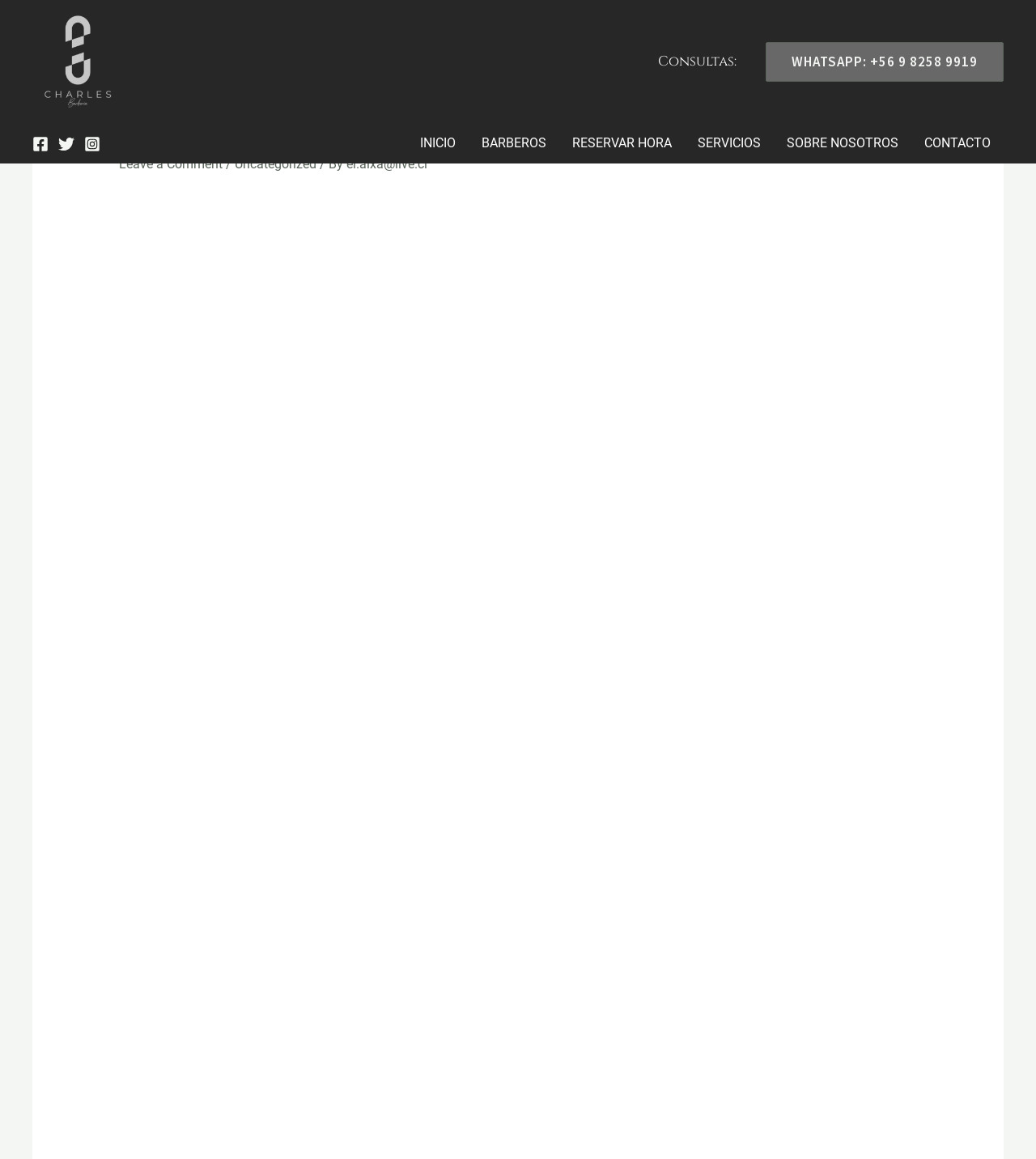Determine the title of the webpage and give its text content.

Stressful Morning In Internship Essay Instance